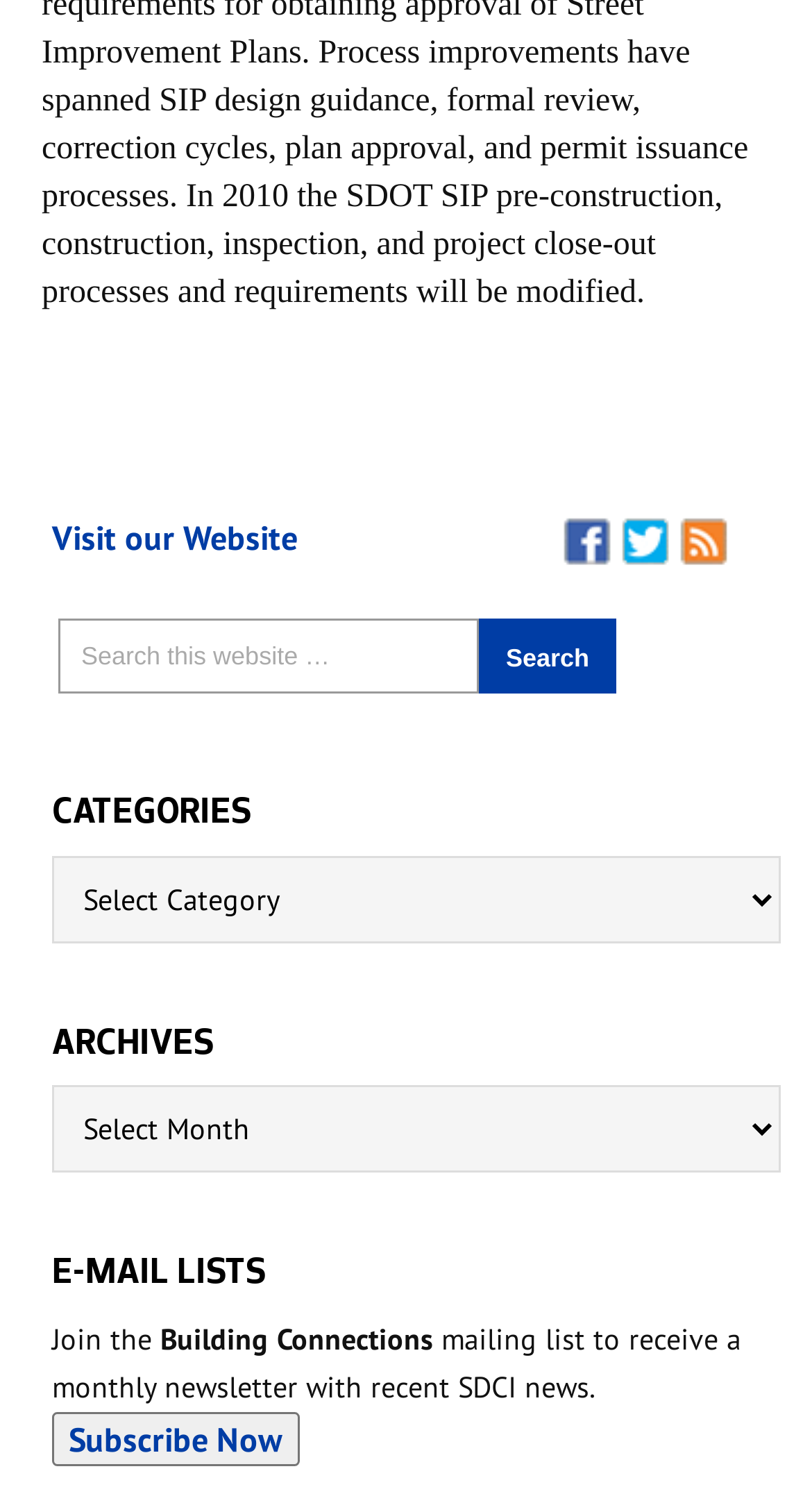What social media platforms can users find the website on?
Based on the content of the image, thoroughly explain and answer the question.

The webpage has links to 'Visit us on Facebook' and 'Find us on Twitter', indicating that the website has a presence on these social media platforms.